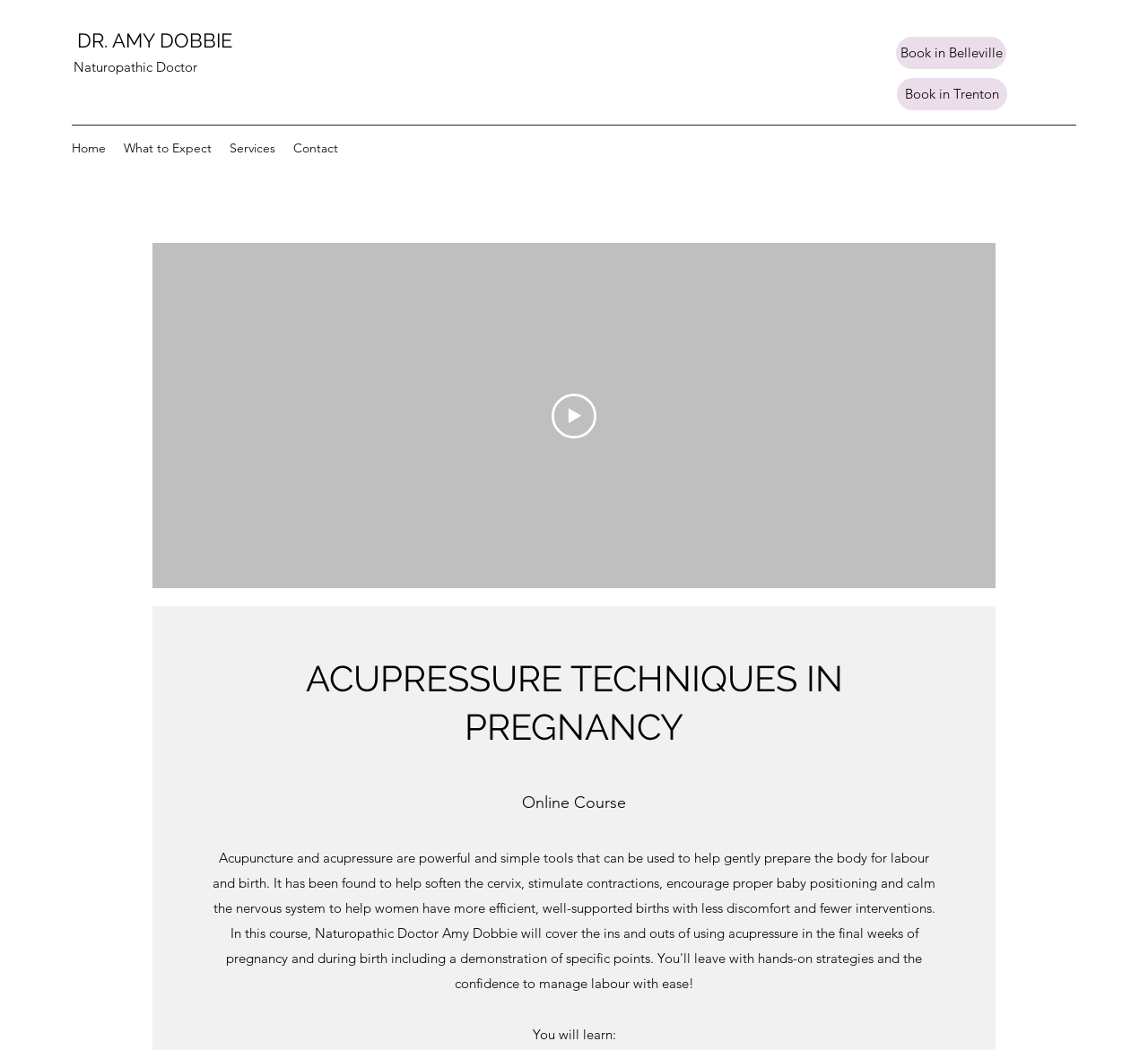Offer a thorough description of the webpage.

The webpage is about Dr. Amy Dobbie, a naturopathic doctor, and her online resources. At the top, there is a header section with the doctor's name and title. Below this, there are two buttons to book appointments in Belleville and Trenton. To the left of these buttons, there is a navigation menu with links to the home page, what to expect, services, and contact information.

On the main content area, there is a video player that takes up most of the width, with a play button in the middle. Above the video player, there is a heading that reads "ACUPRESSURE TECHNIQUES IN PREGNANCY". Below the video player, there is a section about an online course, with a brief description of what the course is about. The course description explains how acupuncture and acupressure can help with labor and birth. 

Further down, there is a list of what the course covers, but the specific items are not mentioned. The overall layout is organized, with clear headings and concise text.